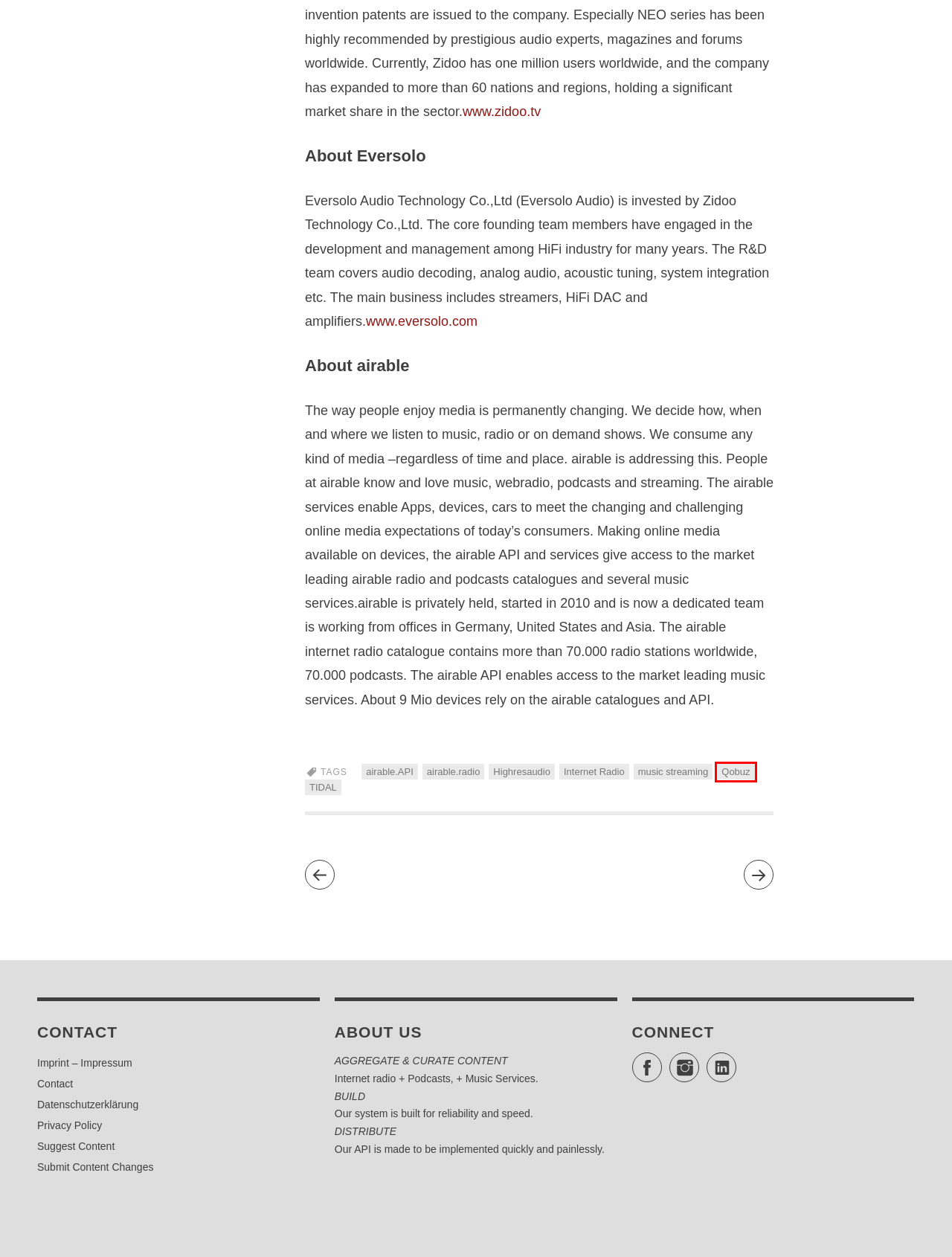Using the screenshot of a webpage with a red bounding box, pick the webpage description that most accurately represents the new webpage after the element inside the red box is clicked. Here are the candidates:
A. Best High Resolution DAC-EverSolo,EverSolo Best High Resolution
B. music streaming | airable
C. Highresaudio | airable
D. Internet Radio | airable
E. airable.radio | airable
F. Qobuz | airable
G. Datenschutzerklärung | airable
H. TIDAL | airable

F